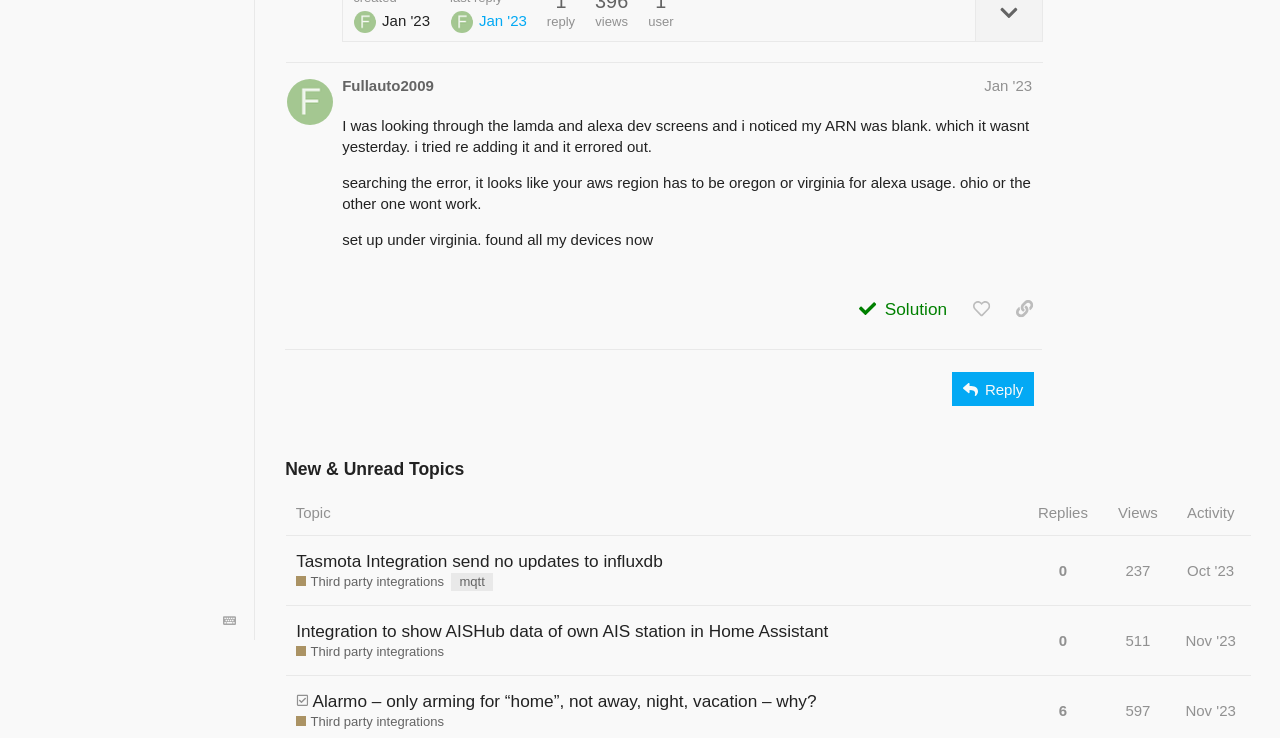Using the description "Third party integrations", locate and provide the bounding box of the UI element.

[0.231, 0.776, 0.347, 0.801]